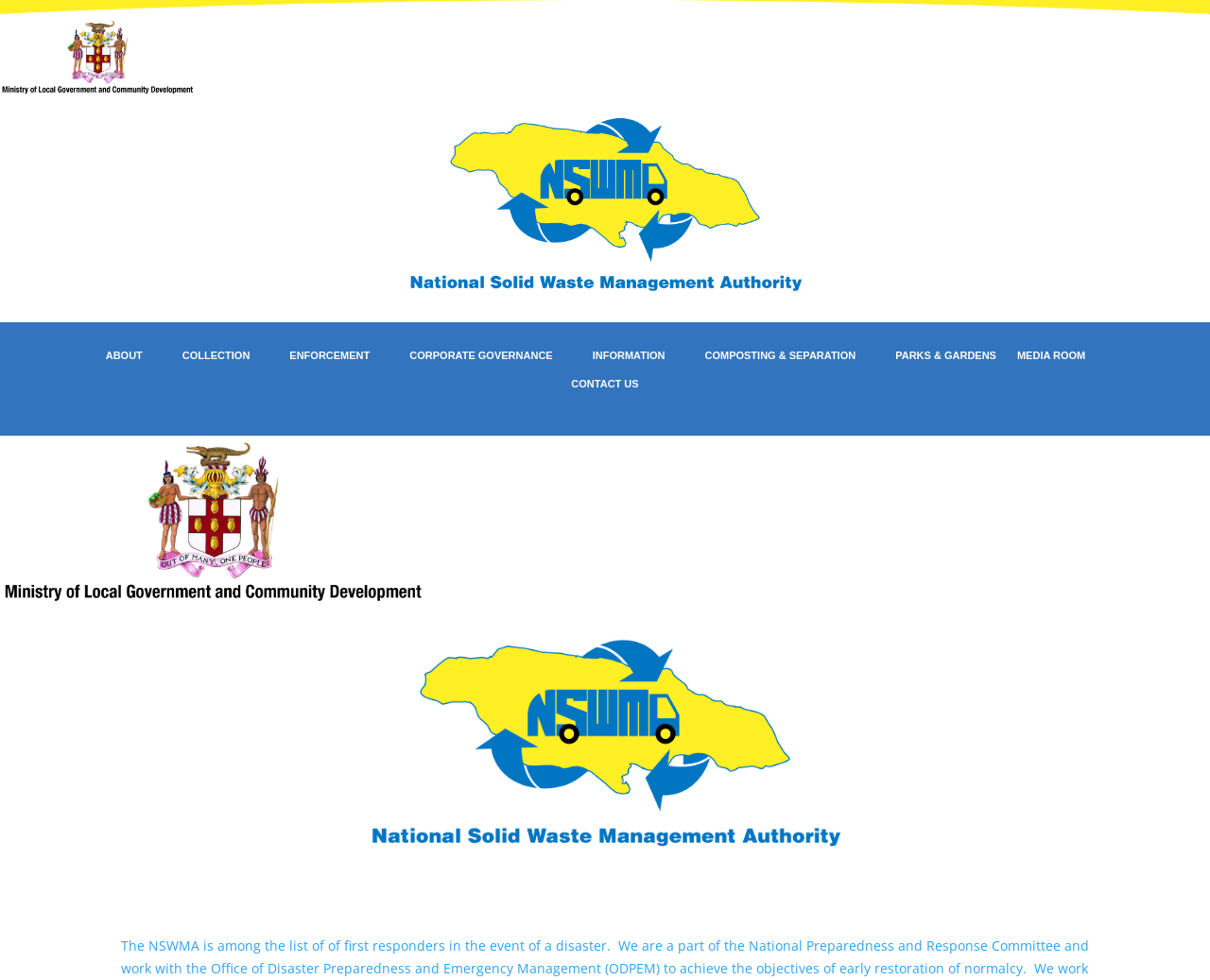Identify the coordinates of the bounding box for the element described below: "Parks & Gardens". Return the coordinates as four float numbers between 0 and 1: [left, top, right, bottom].

[0.74, 0.356, 0.823, 0.377]